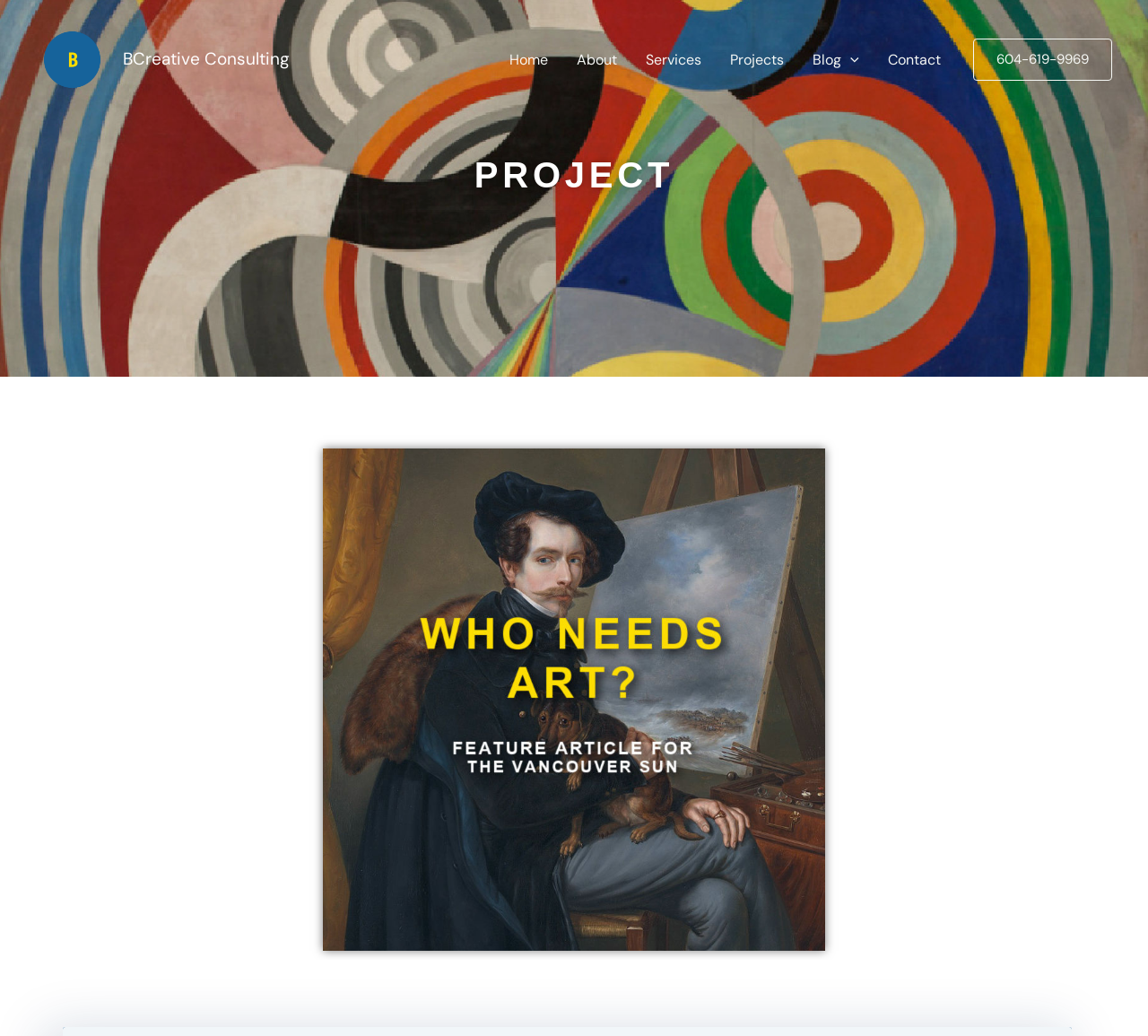Look at the image and write a detailed answer to the question: 
Is the blog menu toggle expanded?

I found the answer by looking at the application element 'Menu Toggle', which has an attribute 'expanded' set to 'False', indicating that the blog menu toggle is not expanded.